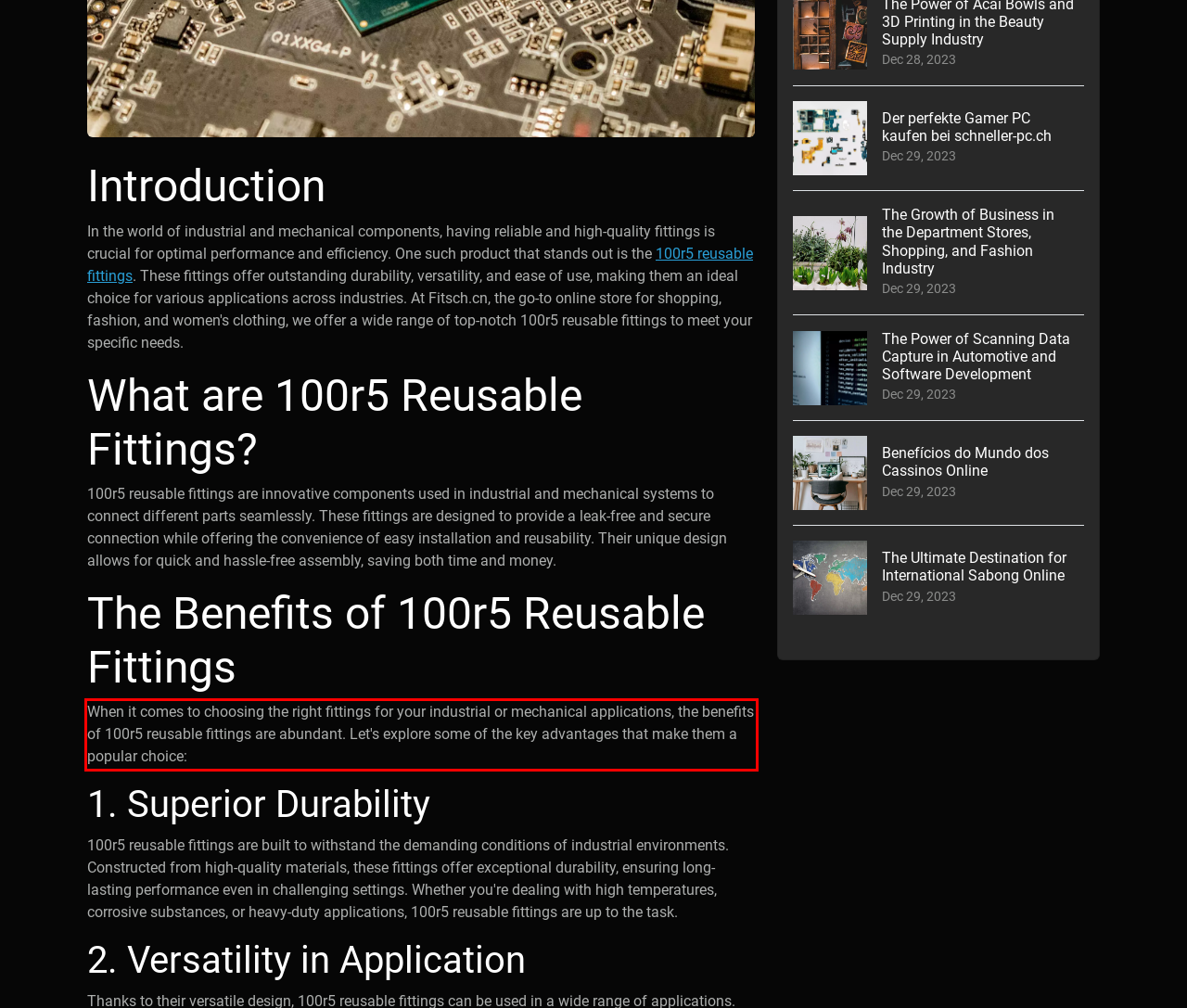Perform OCR on the text inside the red-bordered box in the provided screenshot and output the content.

When it comes to choosing the right fittings for your industrial or mechanical applications, the benefits of 100r5 reusable fittings are abundant. Let's explore some of the key advantages that make them a popular choice: